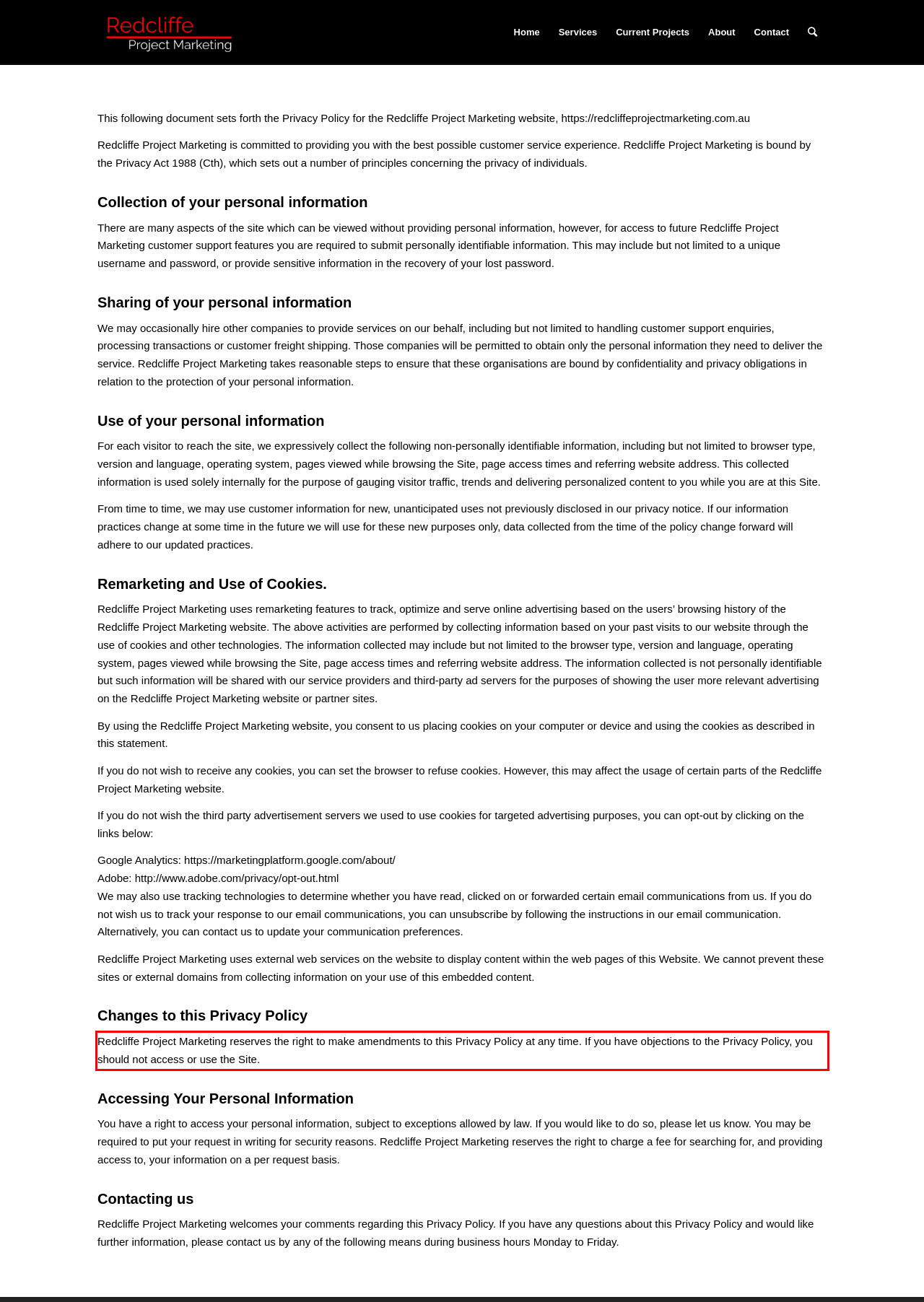By examining the provided screenshot of a webpage, recognize the text within the red bounding box and generate its text content.

Redcliffe Project Marketing reserves the right to make amendments to this Privacy Policy at any time. If you have objections to the Privacy Policy, you should not access or use the Site.